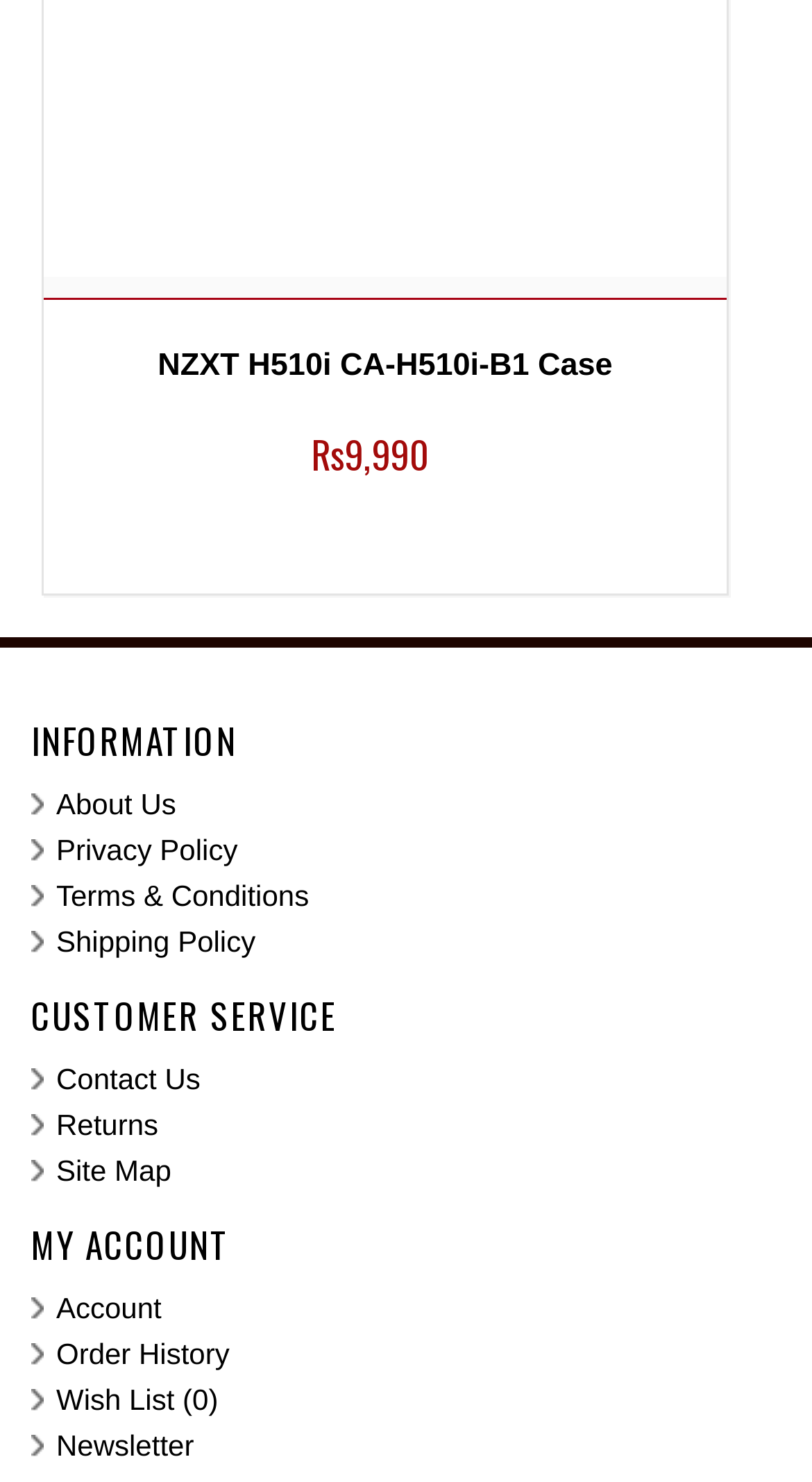How many links are under the 'MY ACCOUNT' category?
Refer to the image and respond with a one-word or short-phrase answer.

4